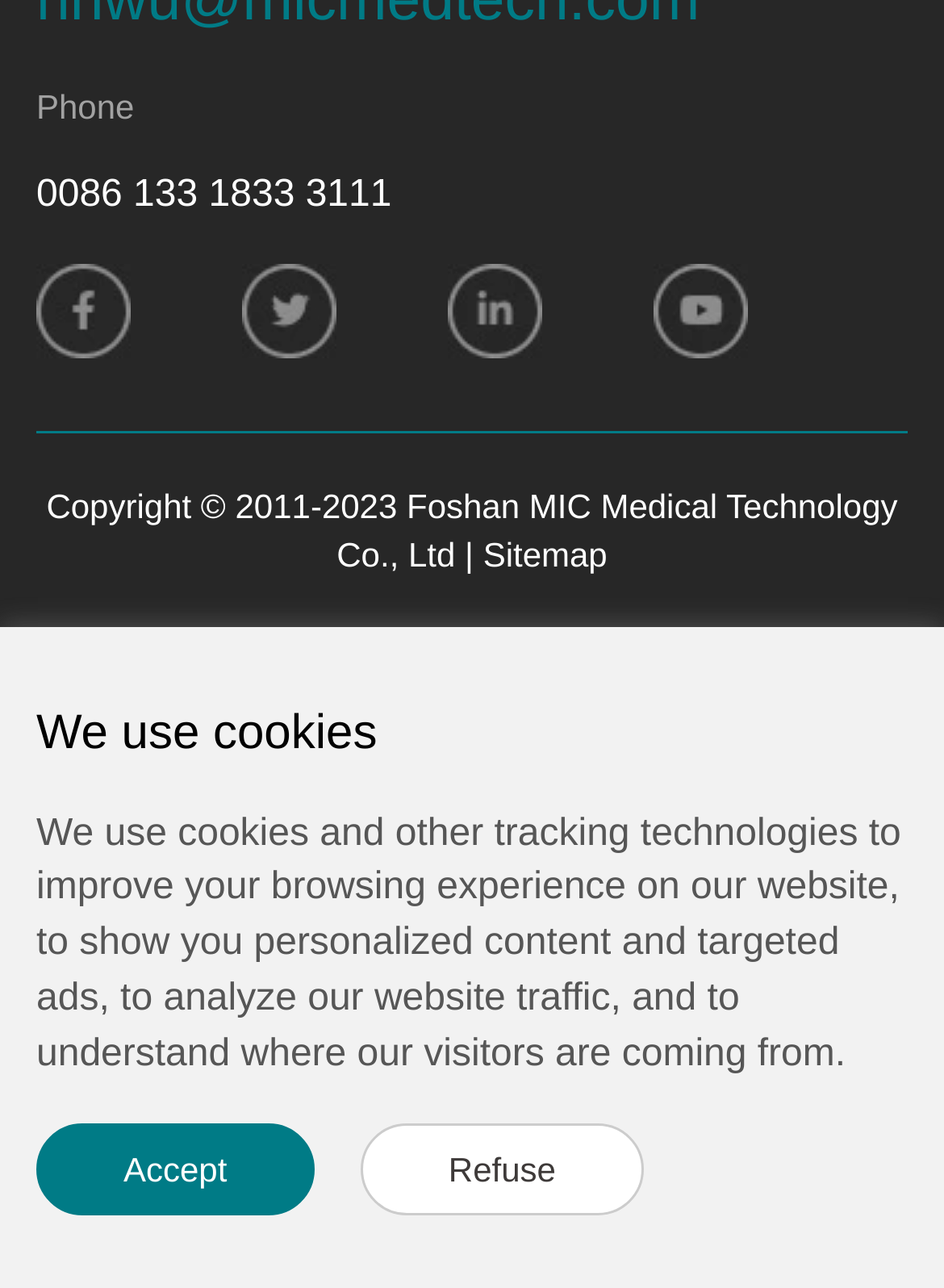Please find the bounding box coordinates (top-left x, top-left y, bottom-right x, bottom-right y) in the screenshot for the UI element described as follows: aria-label="Linkedin"

[0.474, 0.224, 0.574, 0.254]